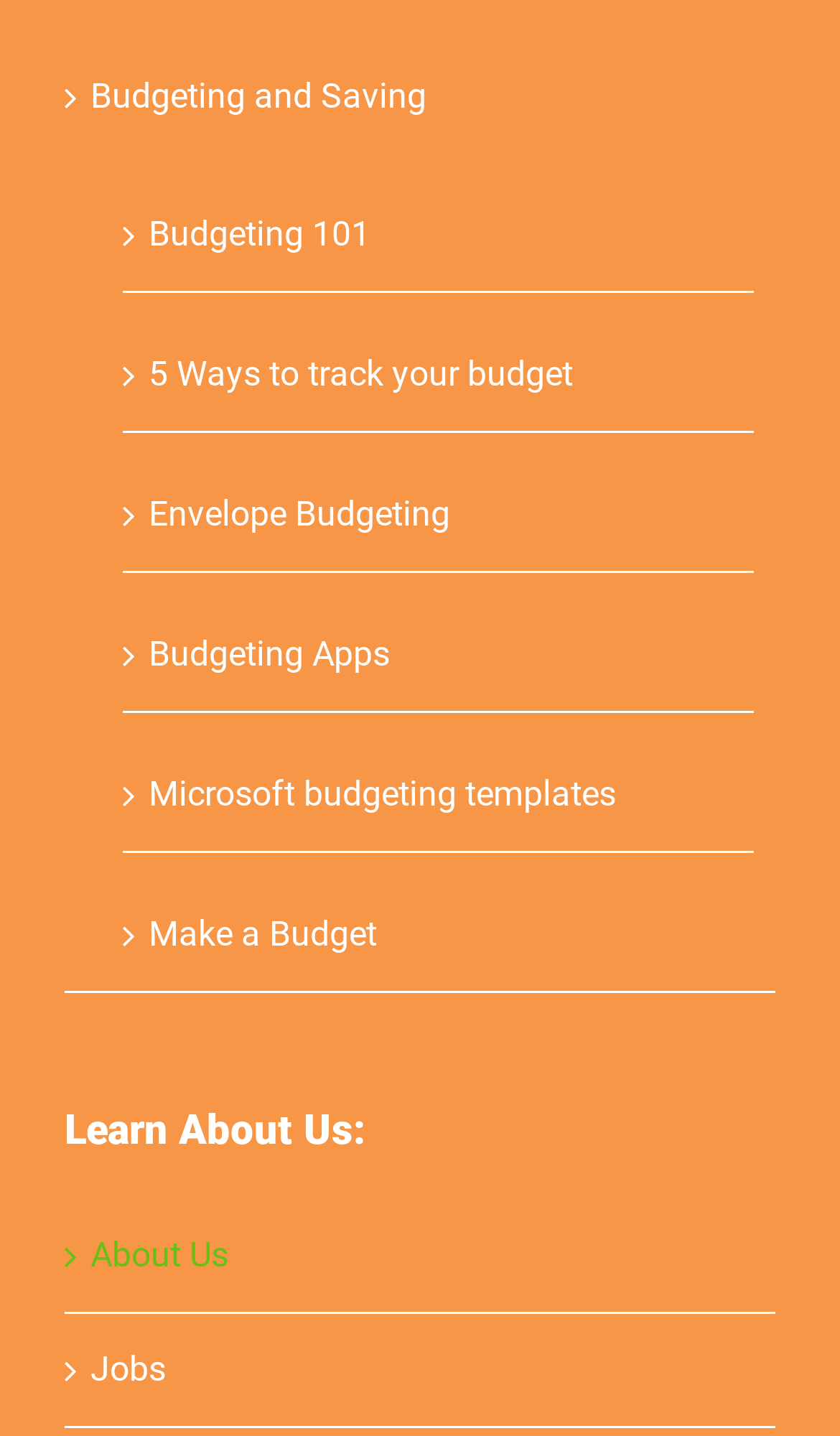How many sections are there on the webpage?
Please ensure your answer to the question is detailed and covers all necessary aspects.

There are two distinct sections on the webpage, one related to budgeting and the other related to 'Learn About Us:', which suggests that there are two sections on the webpage.